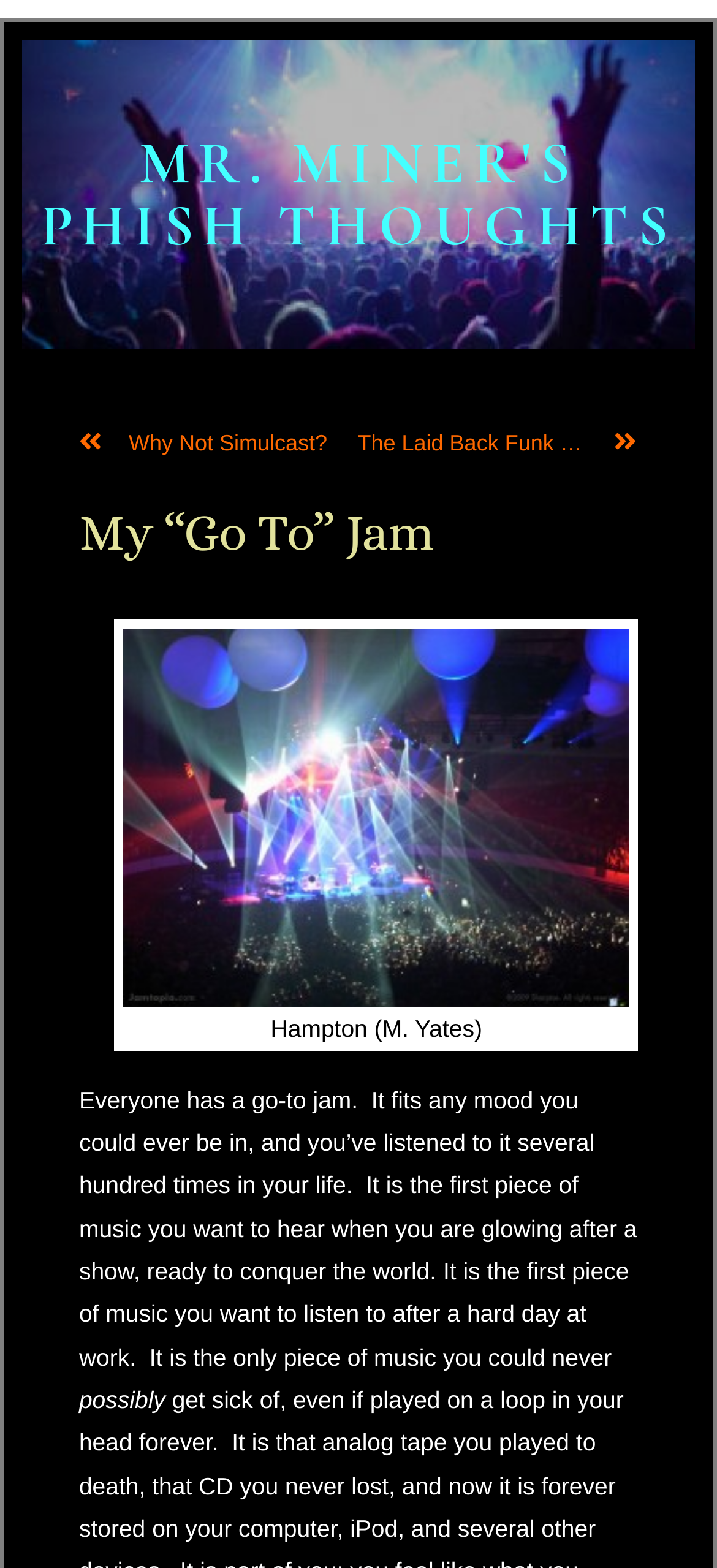Please provide a comprehensive answer to the question below using the information from the image: What is the topic of the article?

Based on the content of the webpage, it appears that the article is discussing Phish music, specifically the author's favorite jam. The text mentions 'Hampton (M. Yates)' which is likely a reference to a Phish song.